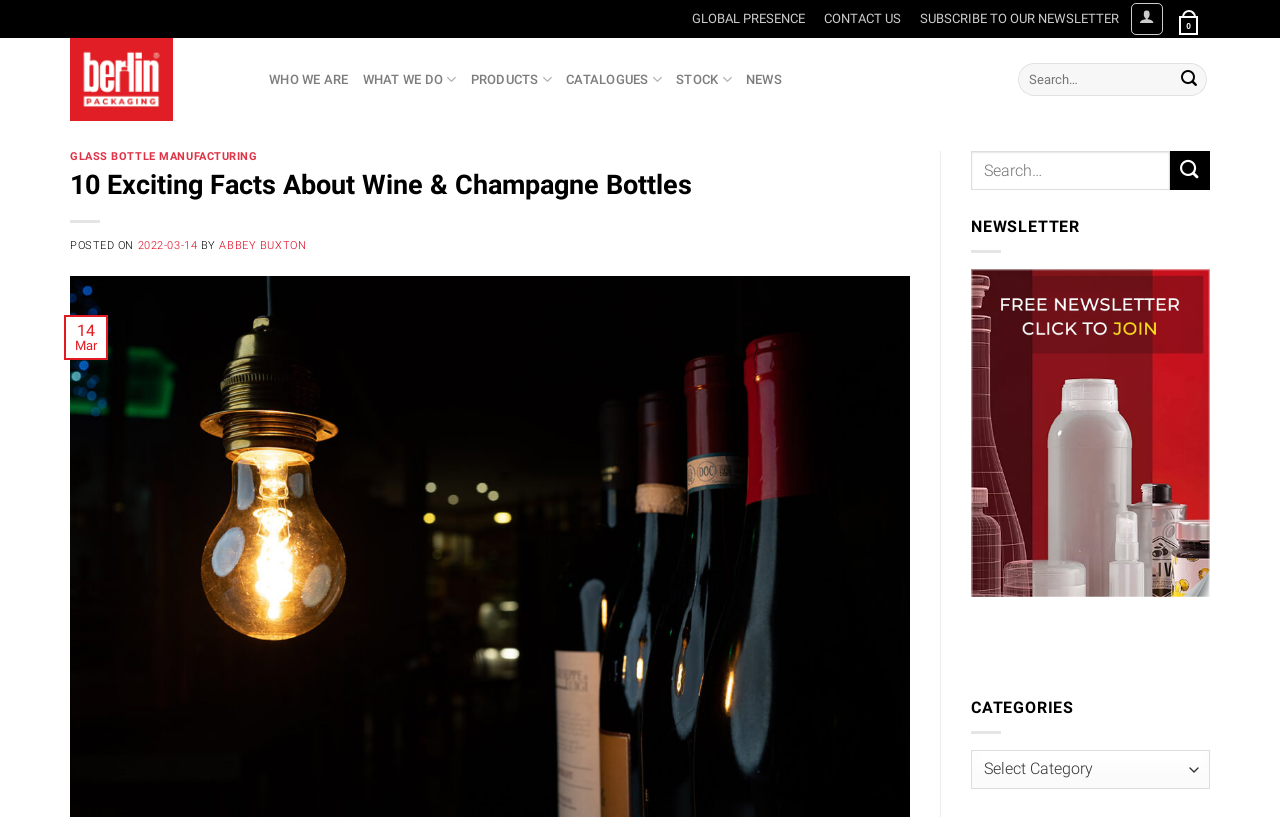Bounding box coordinates should be in the format (top-left x, top-left y, bottom-right x, bottom-right y) and all values should be floating point numbers between 0 and 1. Determine the bounding box coordinate for the UI element described as: parent_node: Search for: value="Search"

None